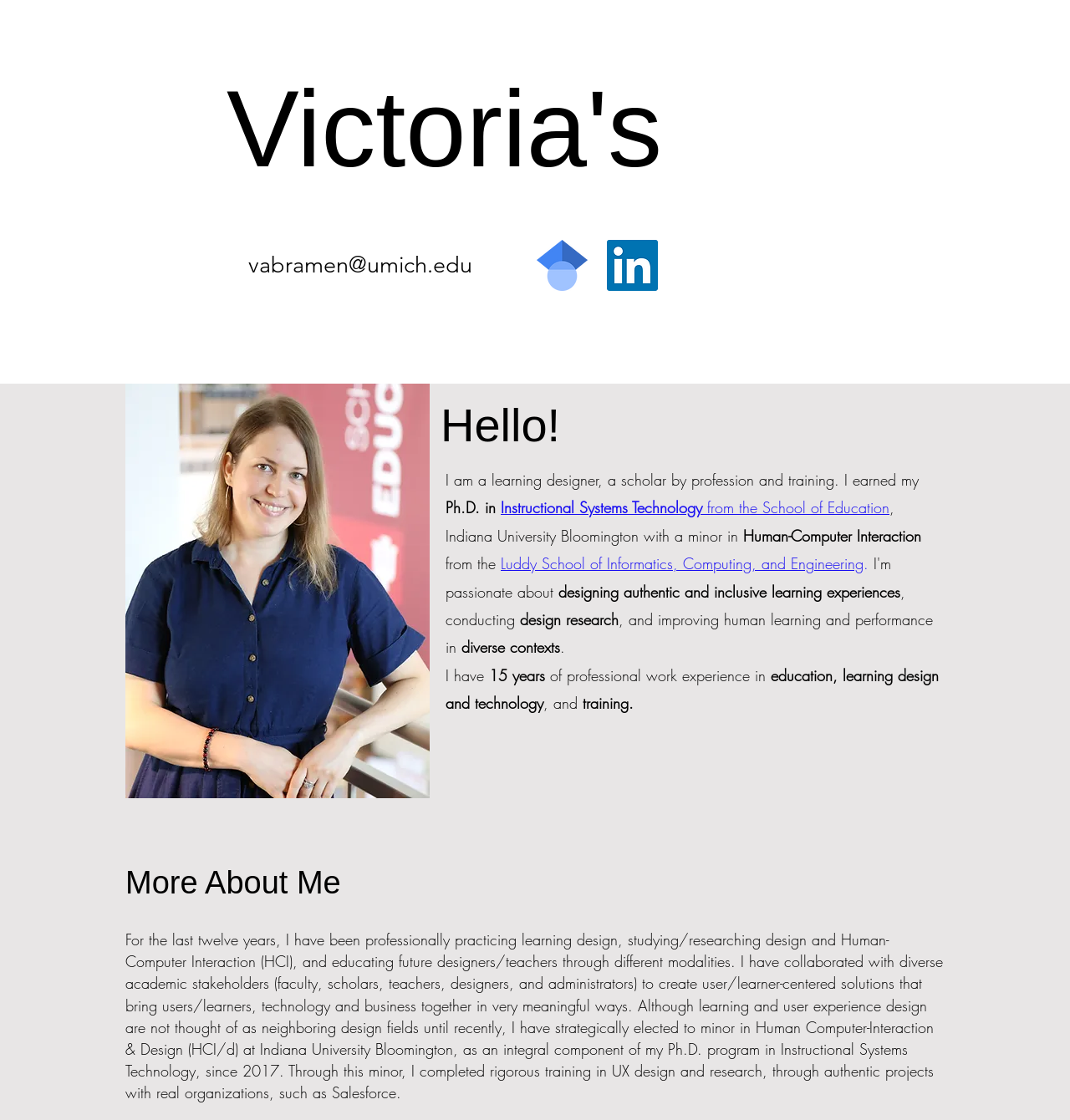Provide the bounding box coordinates of the section that needs to be clicked to accomplish the following instruction: "Check Victoria's LinkedIn profile."

[0.567, 0.214, 0.615, 0.26]